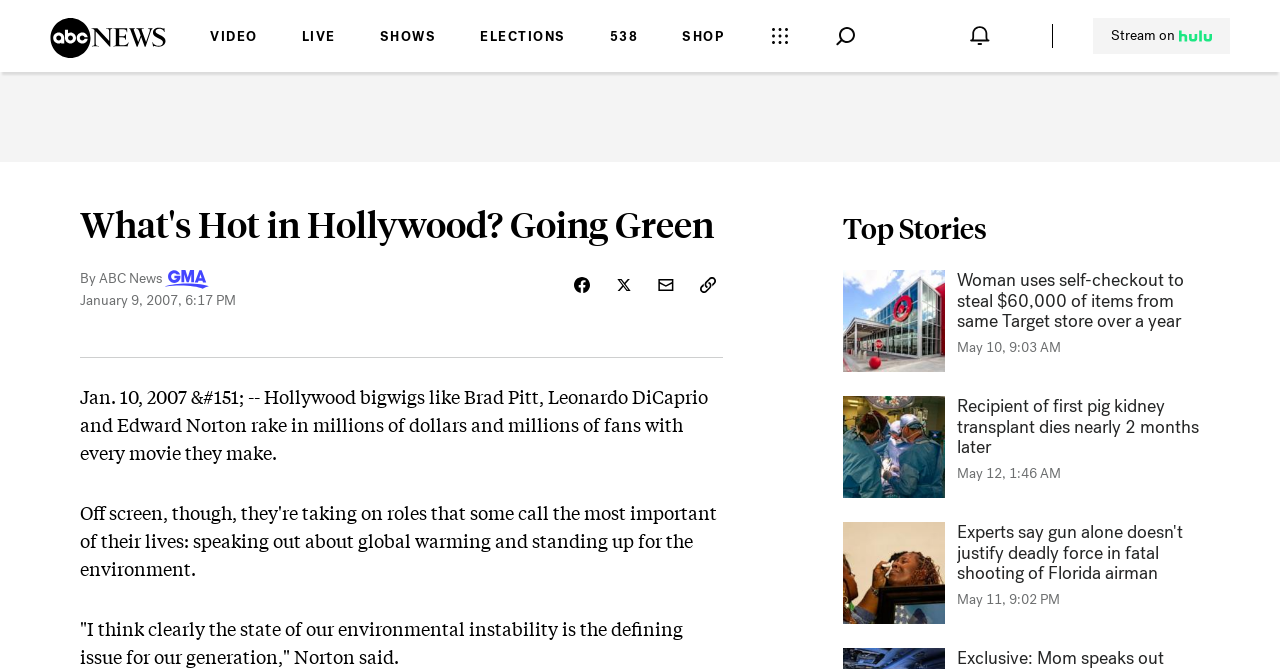What is the category of the news article below the main article? Analyze the screenshot and reply with just one word or a short phrase.

Top Stories